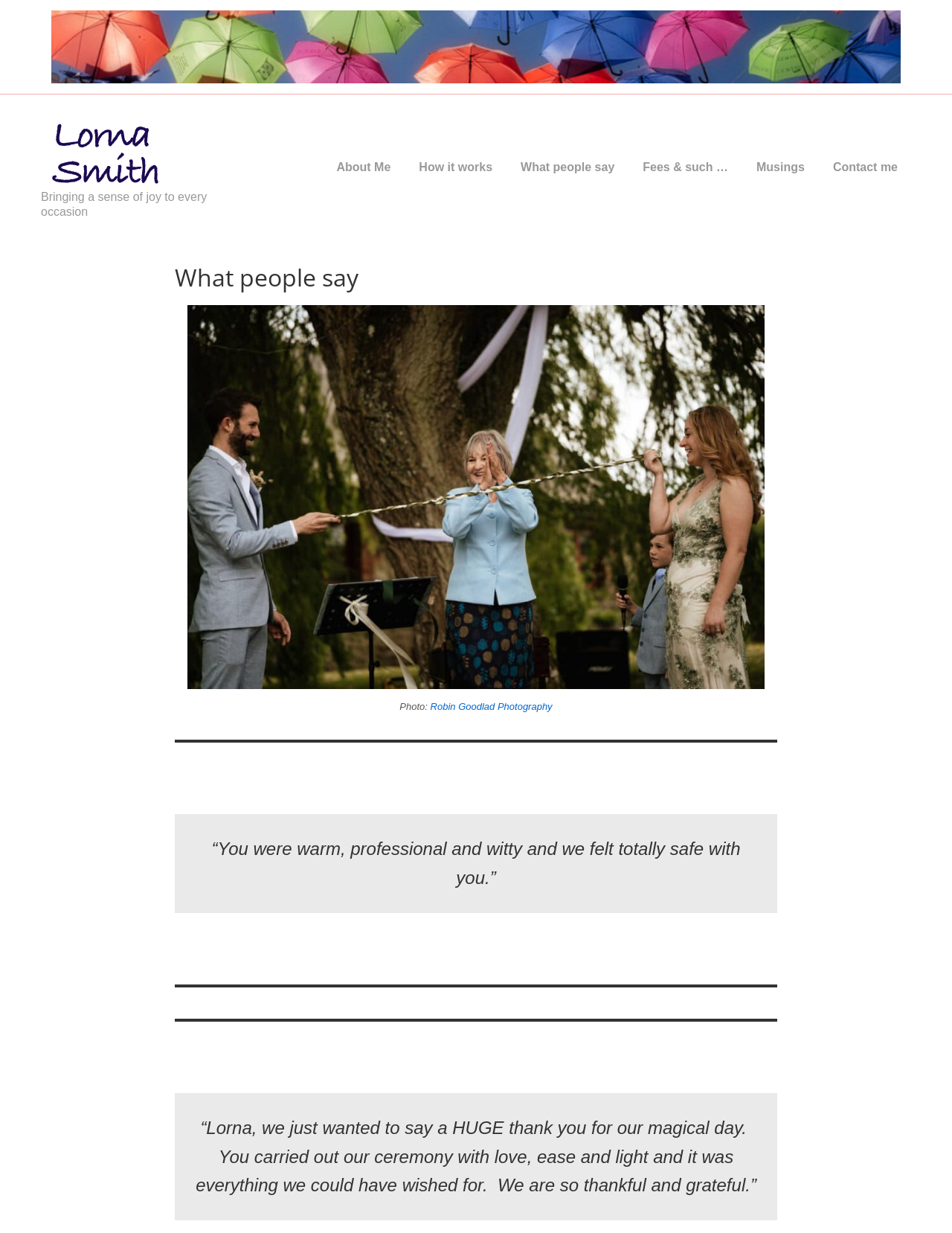Answer the question below using just one word or a short phrase: 
Who took the photo?

Robin Goodlad Photography